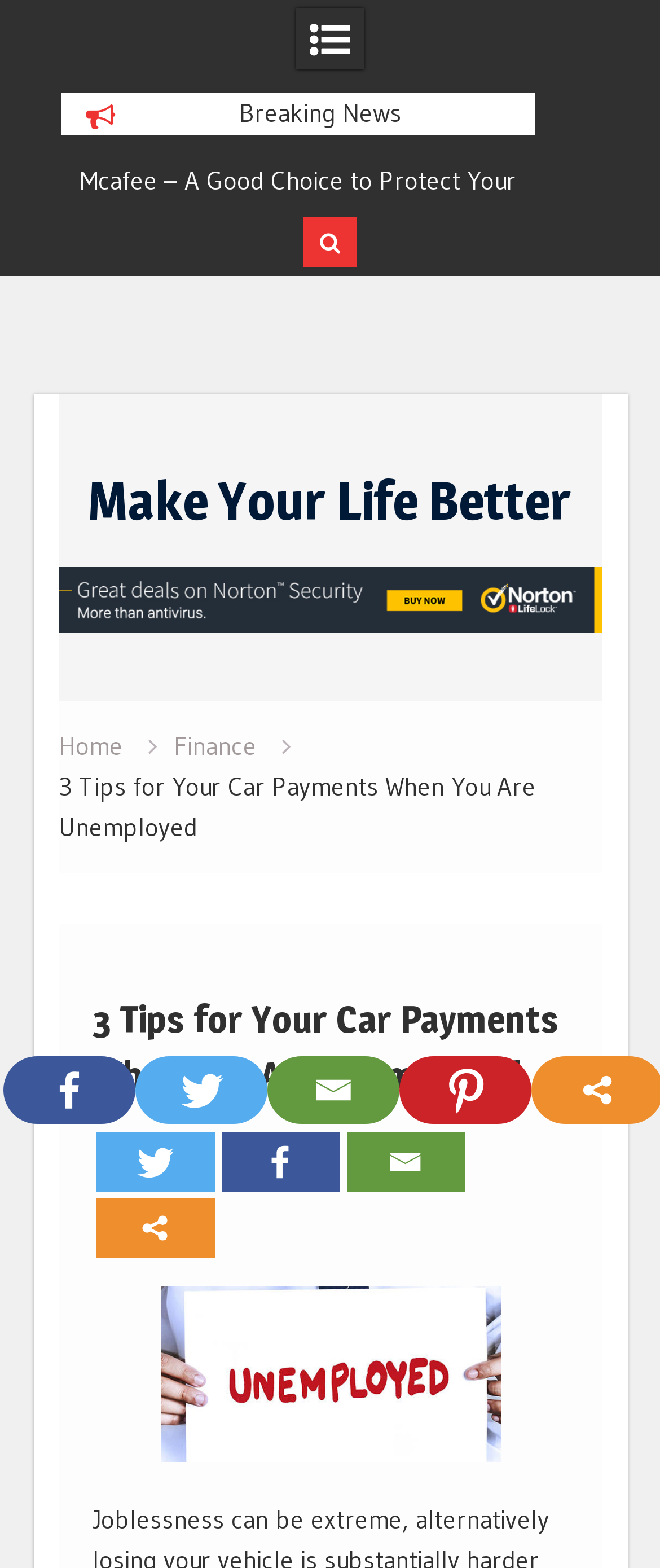Please provide a brief answer to the following inquiry using a single word or phrase:
What is the topic of the main content?

Car Payments